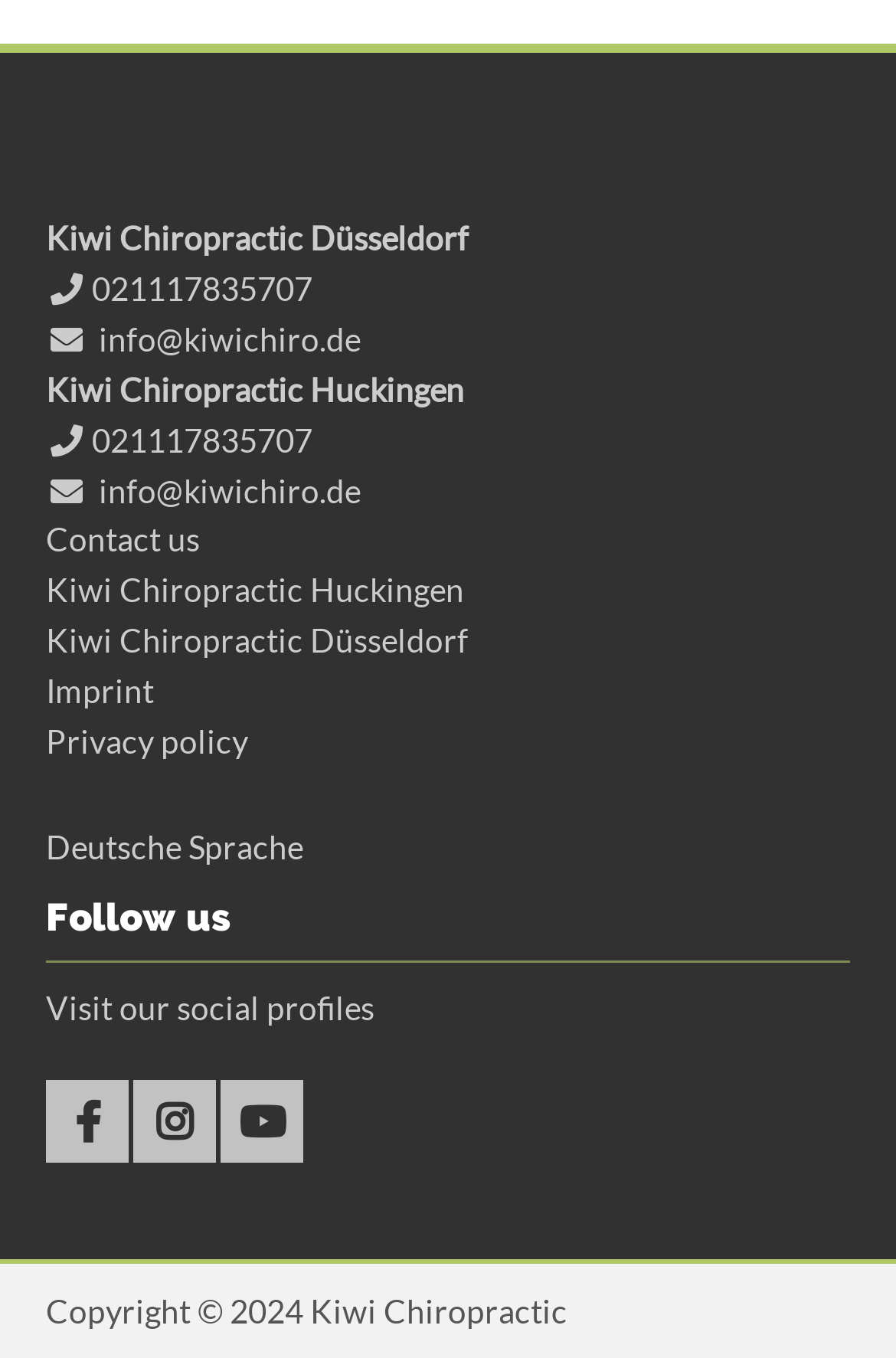What is the phone number of Kiwi Chiropractic?
Identify the answer in the screenshot and reply with a single word or phrase.

021117835707